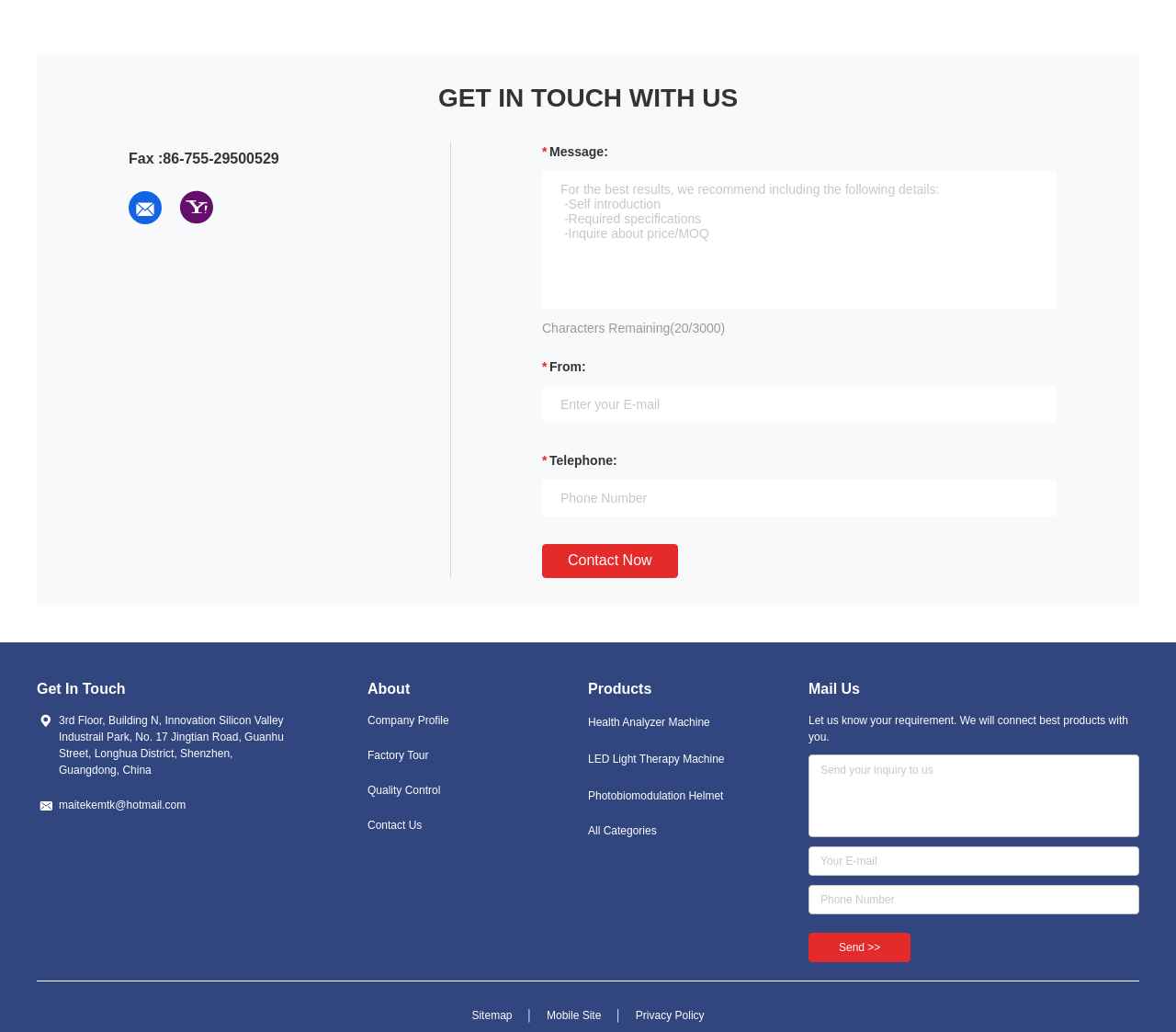What is the address of the company?
Give a one-word or short phrase answer based on the image.

3rd Floor, Building N, Innovation Silicon Valley Industrail Park, No. 17 Jingtian Road, Guanhu Street, Longhua District, Shenzhen, Guangdong, China